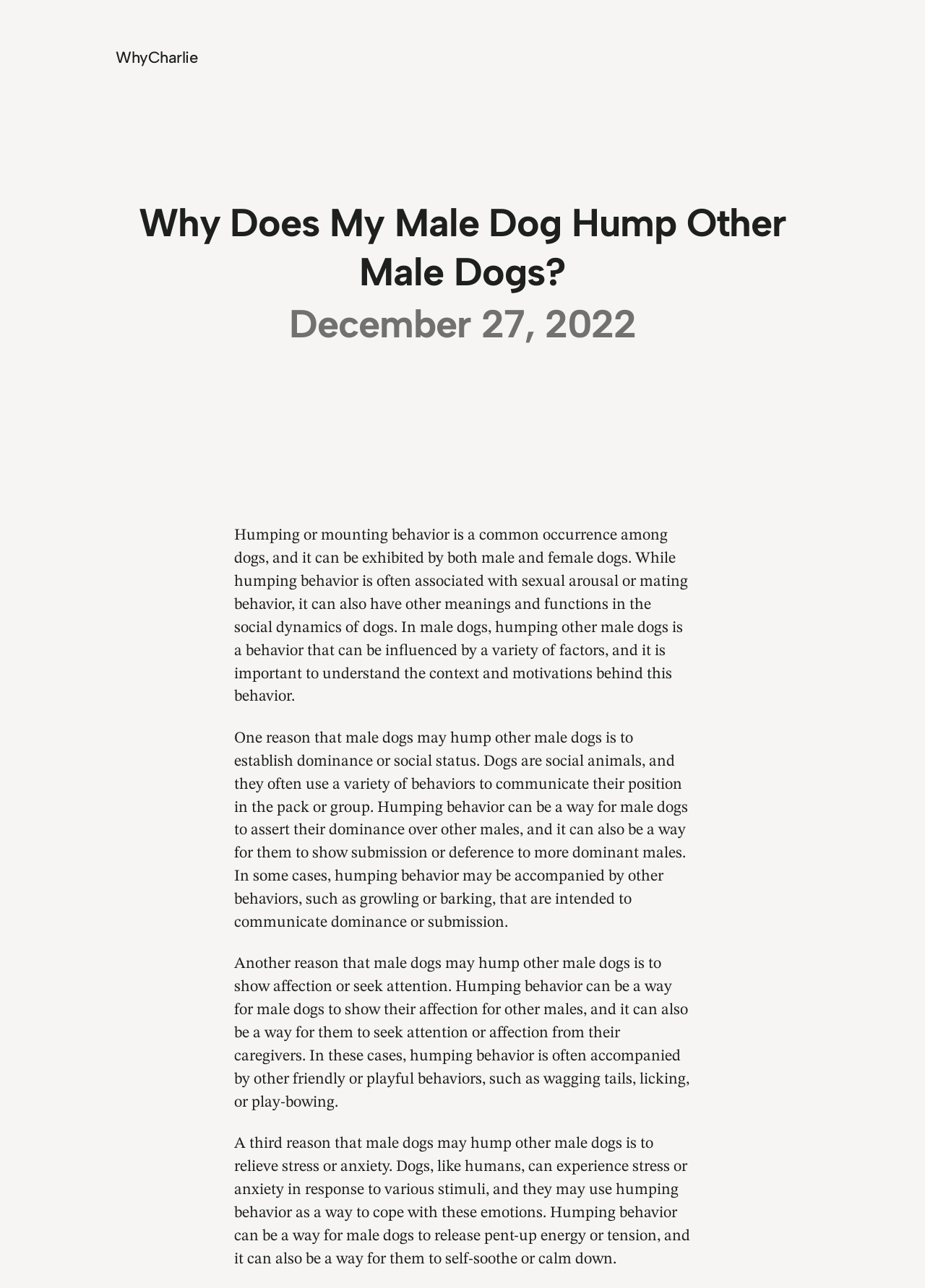Using the details from the image, please elaborate on the following question: What can humping behavior be a way for male dogs to do?

I found the answer by reading the paragraph that explains why male dogs may hump other male dogs to establish dominance or social status. The paragraph states that humping behavior can be a way for male dogs to assert their dominance over other males, and it can also be a way for them to show submission or deference to more dominant males.